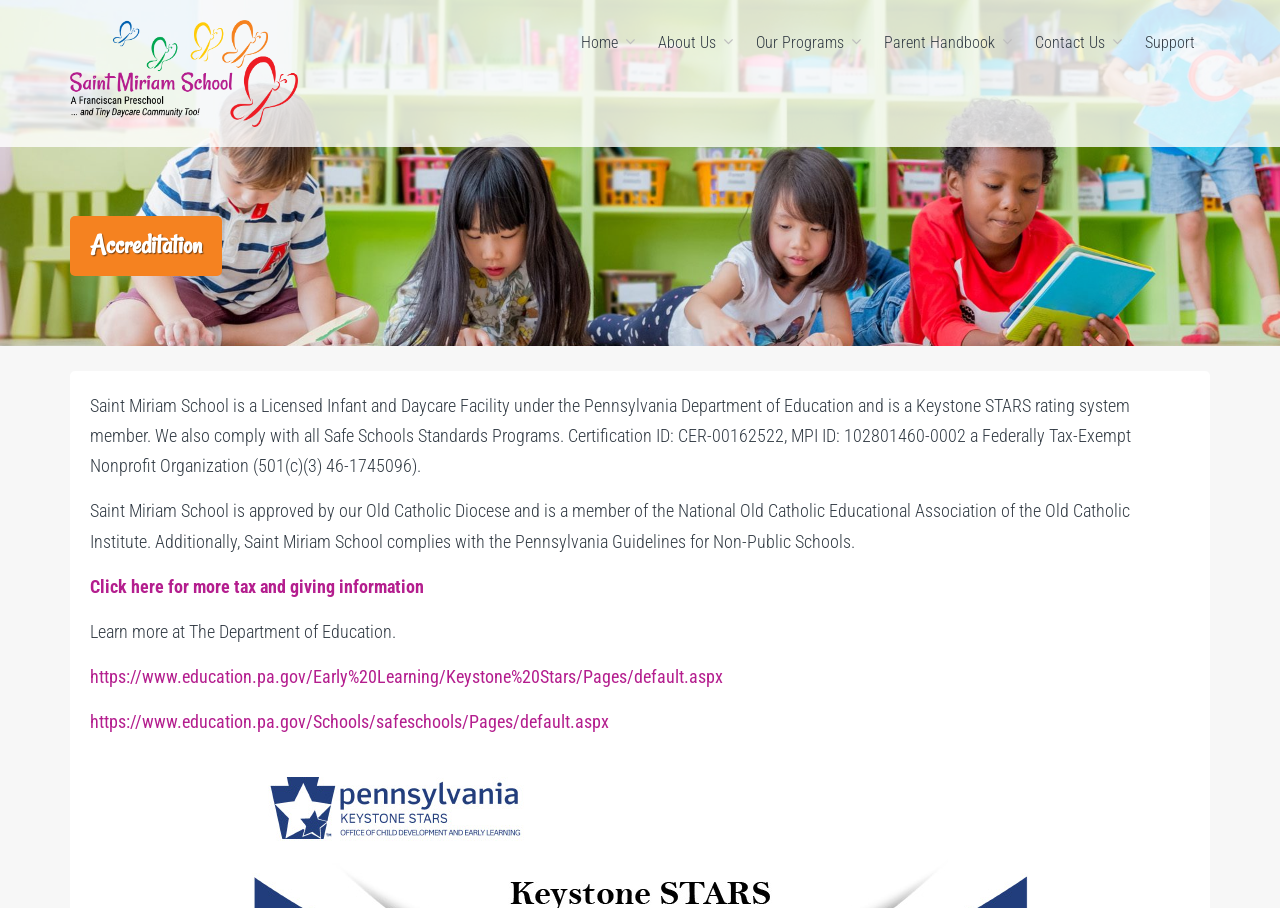Locate the bounding box coordinates of the area where you should click to accomplish the instruction: "learn about the school".

[0.502, 0.022, 0.579, 0.074]